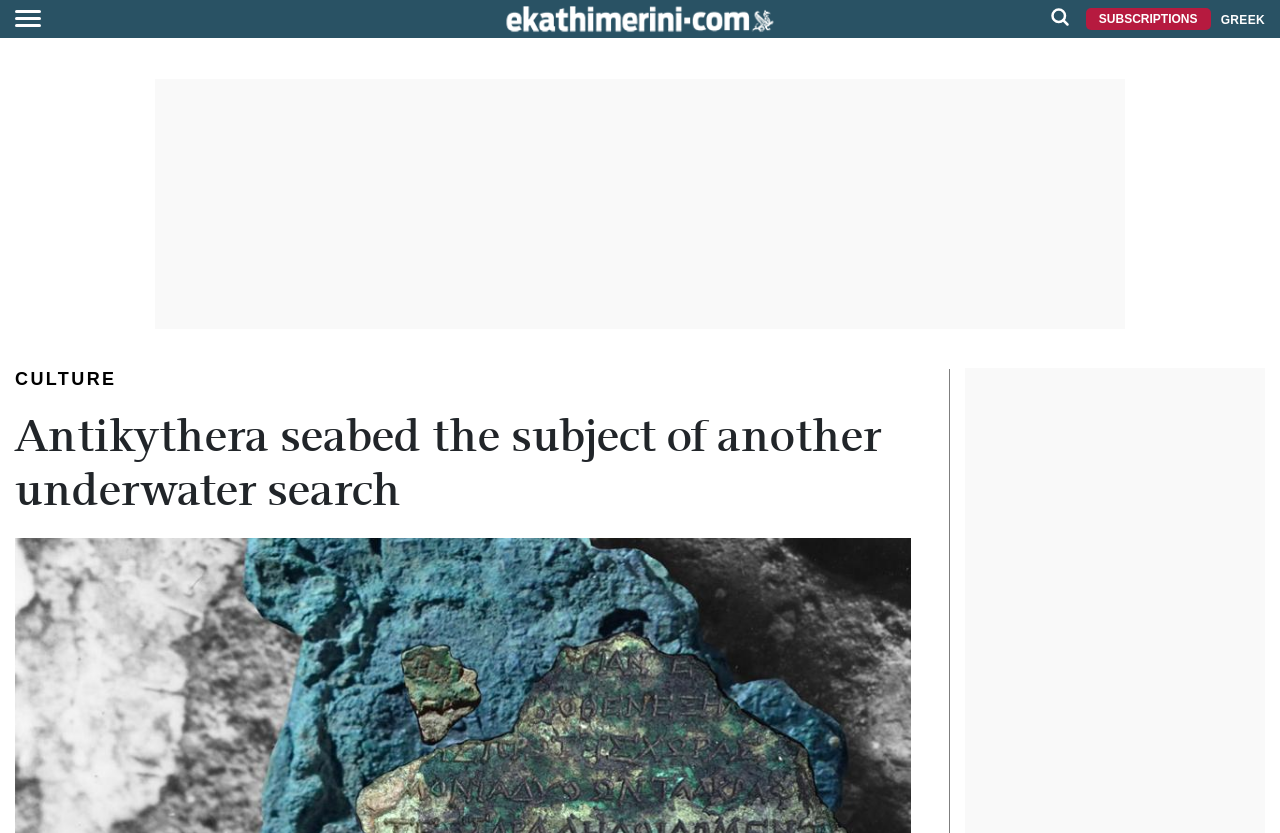Please give a concise answer to this question using a single word or phrase: 
What is the logo of the website?

main-logo-1